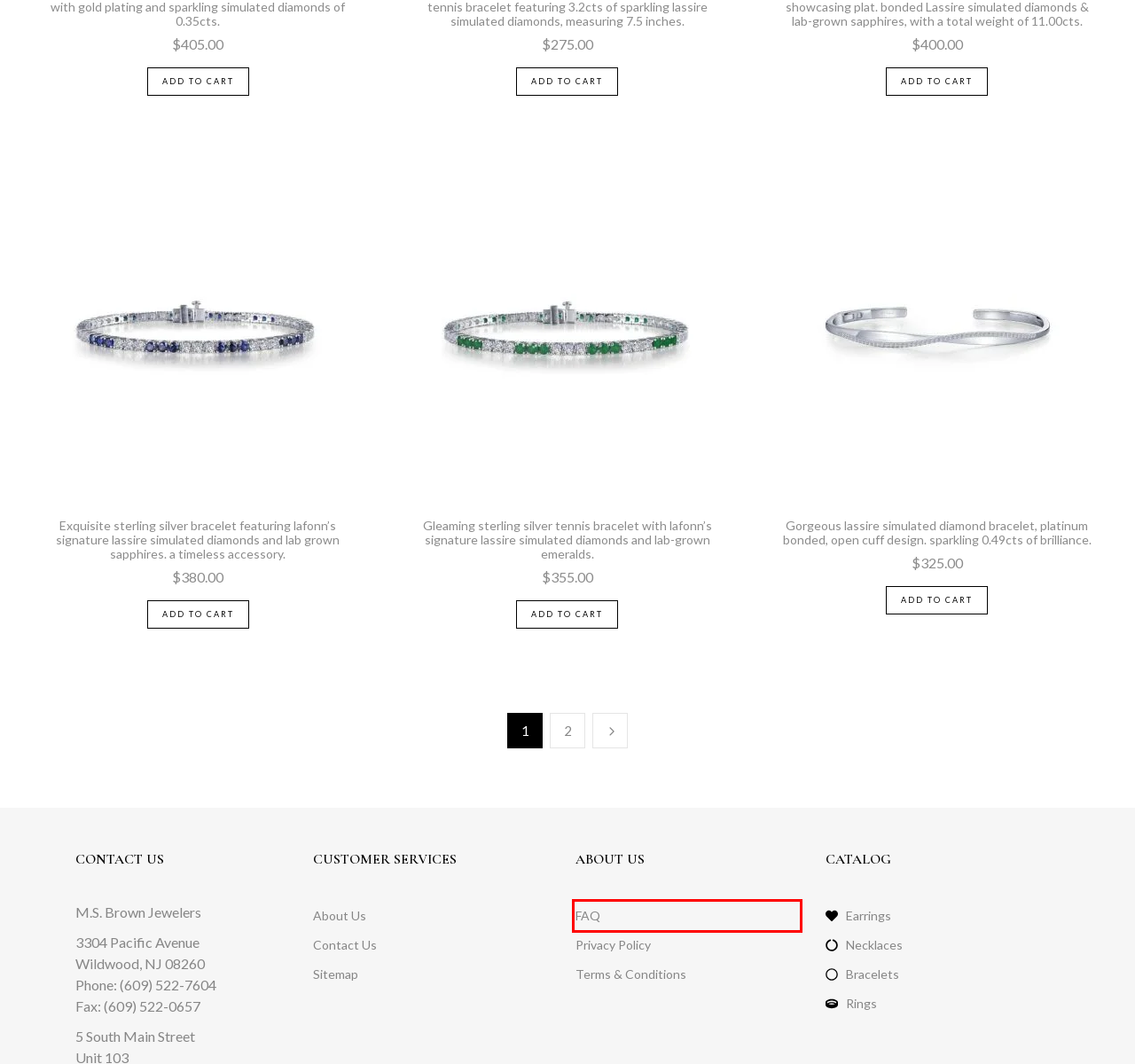Given a webpage screenshot with a red bounding box around a particular element, identify the best description of the new webpage that will appear after clicking on the element inside the red bounding box. Here are the candidates:
A. Sparkling Simulated Diamond Bracelet for Women - Platinum Bonded Elegance
B. Gleaming Sterling Silver Tennis Bracelet with Simulated Diamonds & Lab-Grown Emeralds
C. Privacy Policy - M.S. Brown Jewelers
D. Terms & Conditions - M.S. Brown Jewelers
E. Earrings - M.S. Brown Jewelers
F. Timeless Sterling Silver Bracelet with Lafonn's Lassire Diamonds & Sapphires
G. Sitemap - M.S. Brown Jewelers
H. Organic Green Tea: Natural, Healthy, and Rich in Antioxidants

H